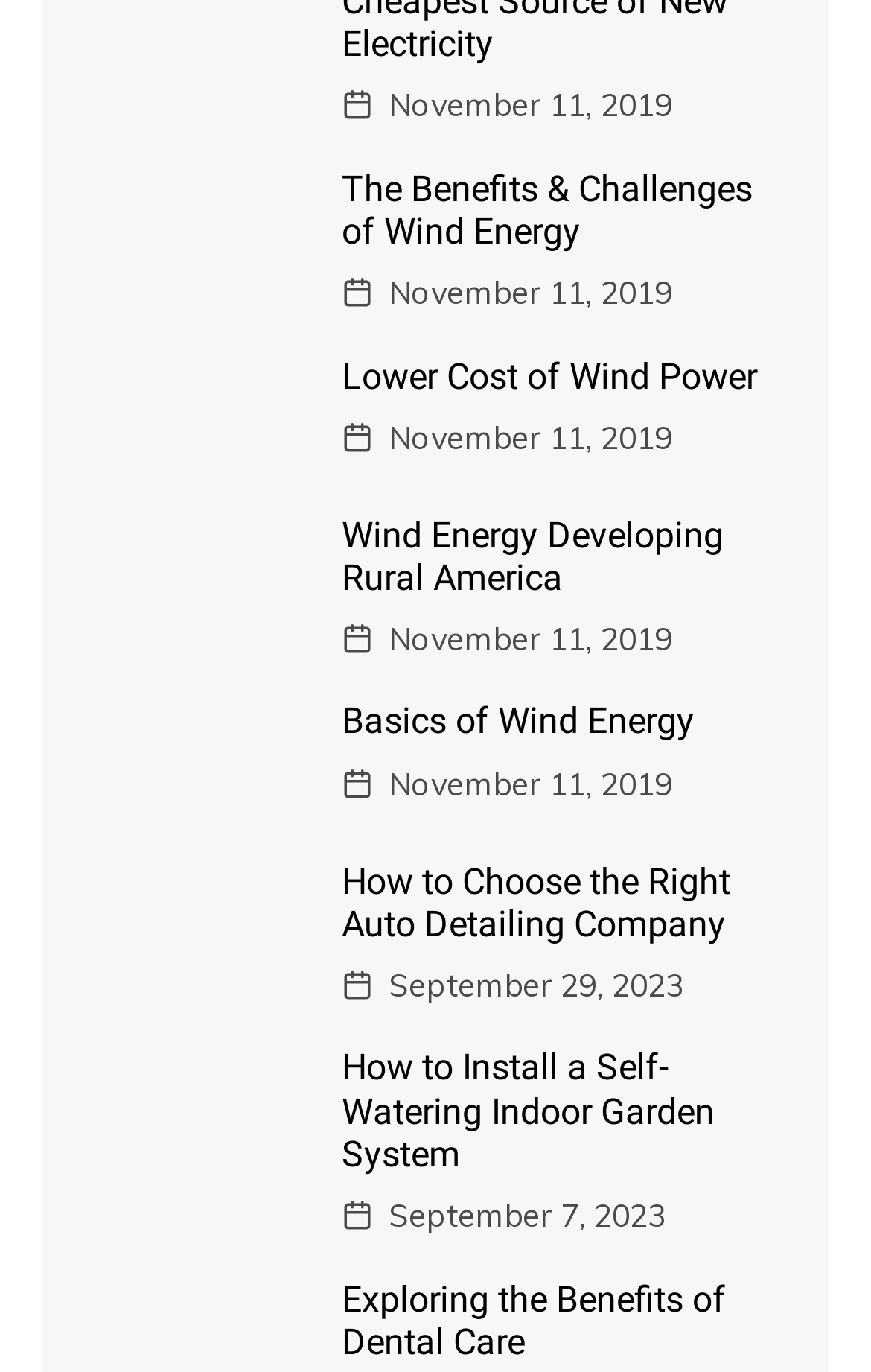Identify the bounding box coordinates of the section that should be clicked to achieve the task described: "Learn about Cloud Native Engineering services".

None